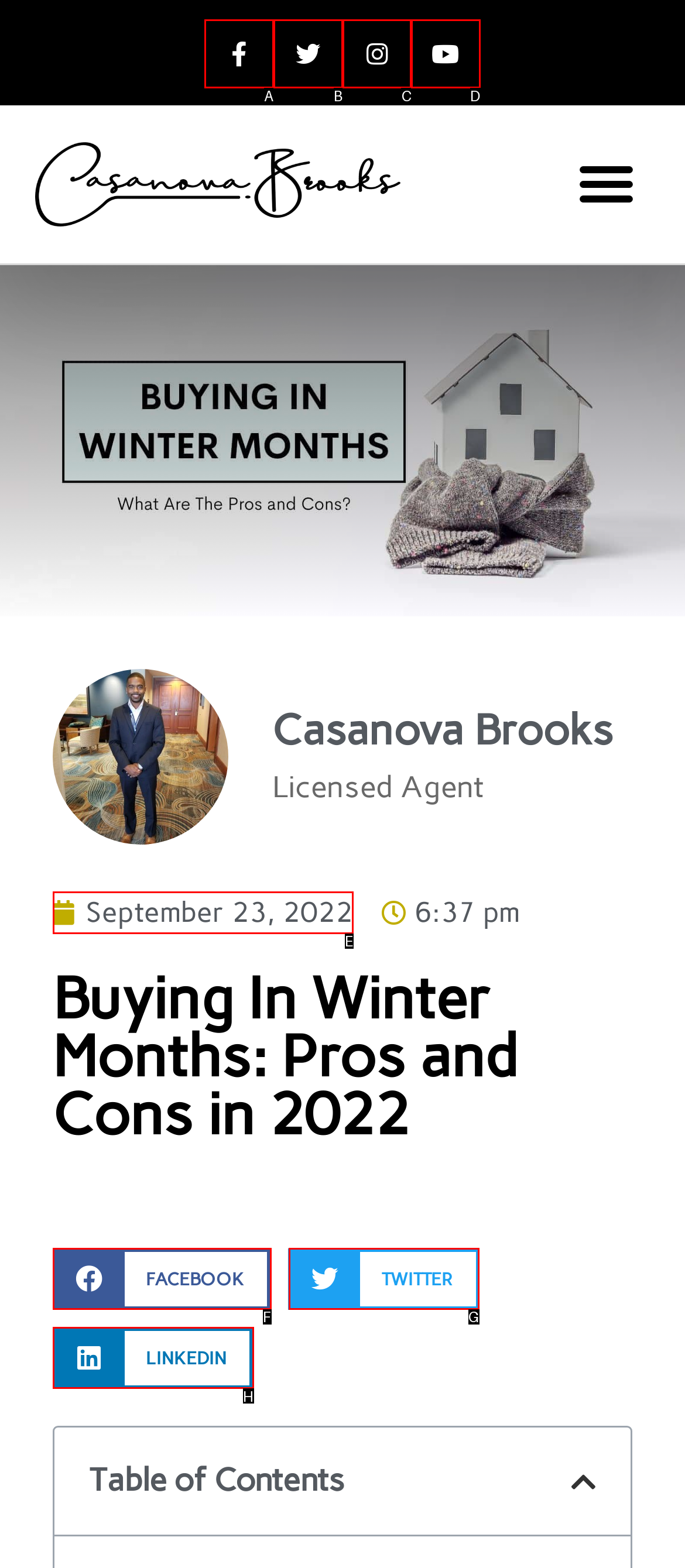Select the letter that aligns with the description: Twitter. Answer with the letter of the selected option directly.

B